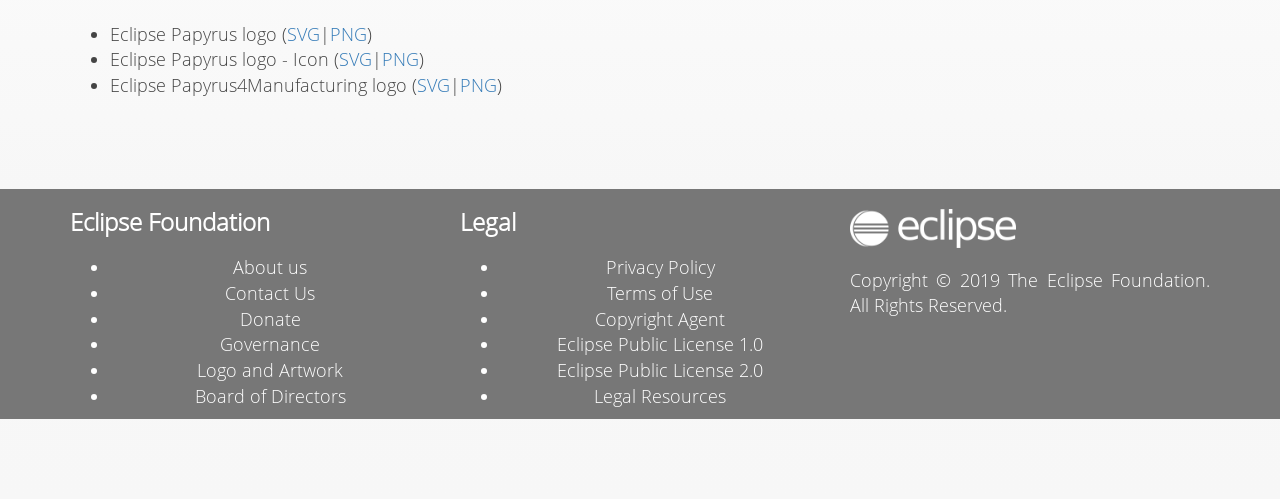What is the name of the logo shown on the webpage?
Using the visual information, answer the question in a single word or phrase.

Eclipse.org black and white logo